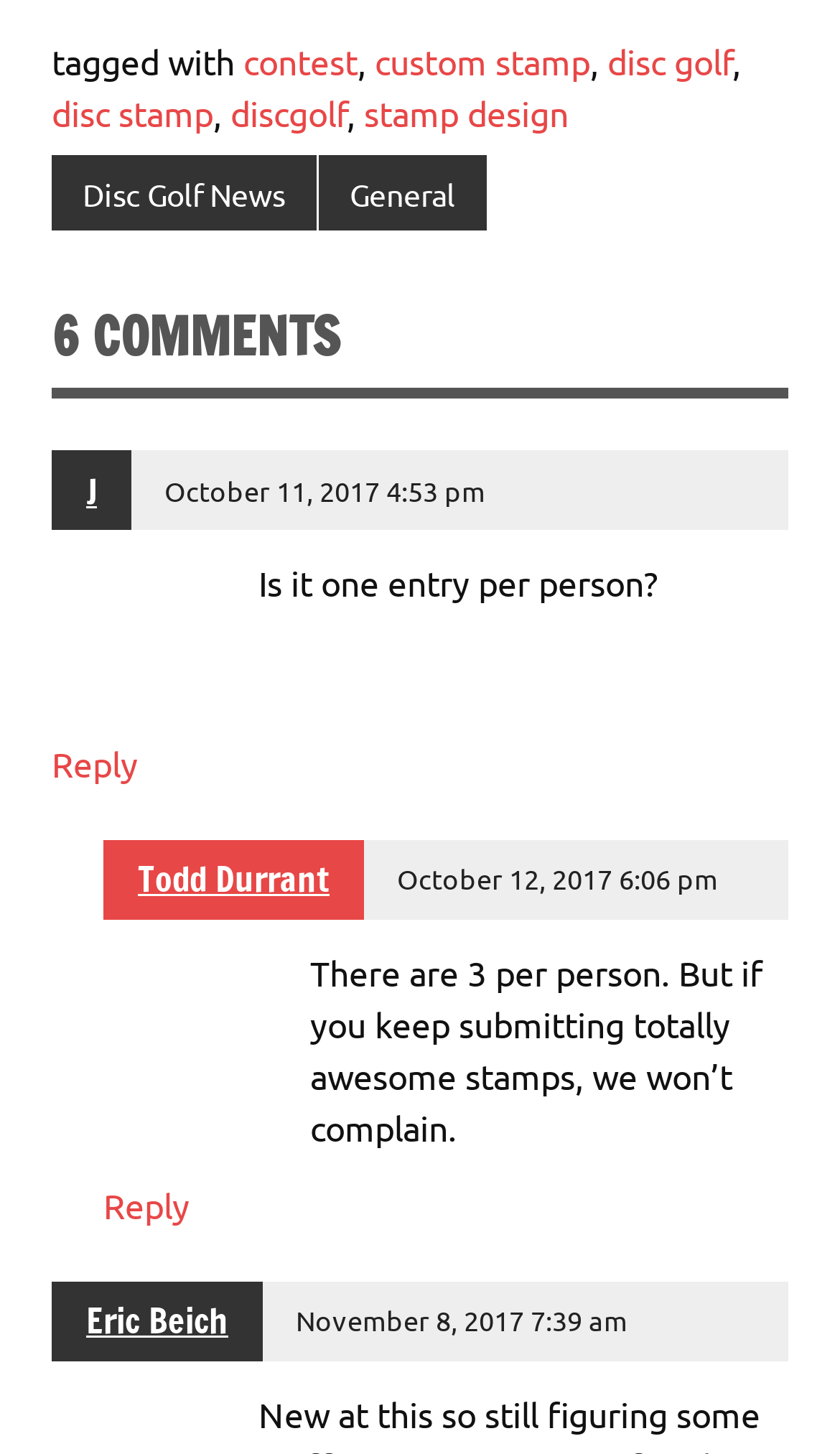Please provide a brief answer to the question using only one word or phrase: 
What is the topic of the contest?

Disc golf stamp design